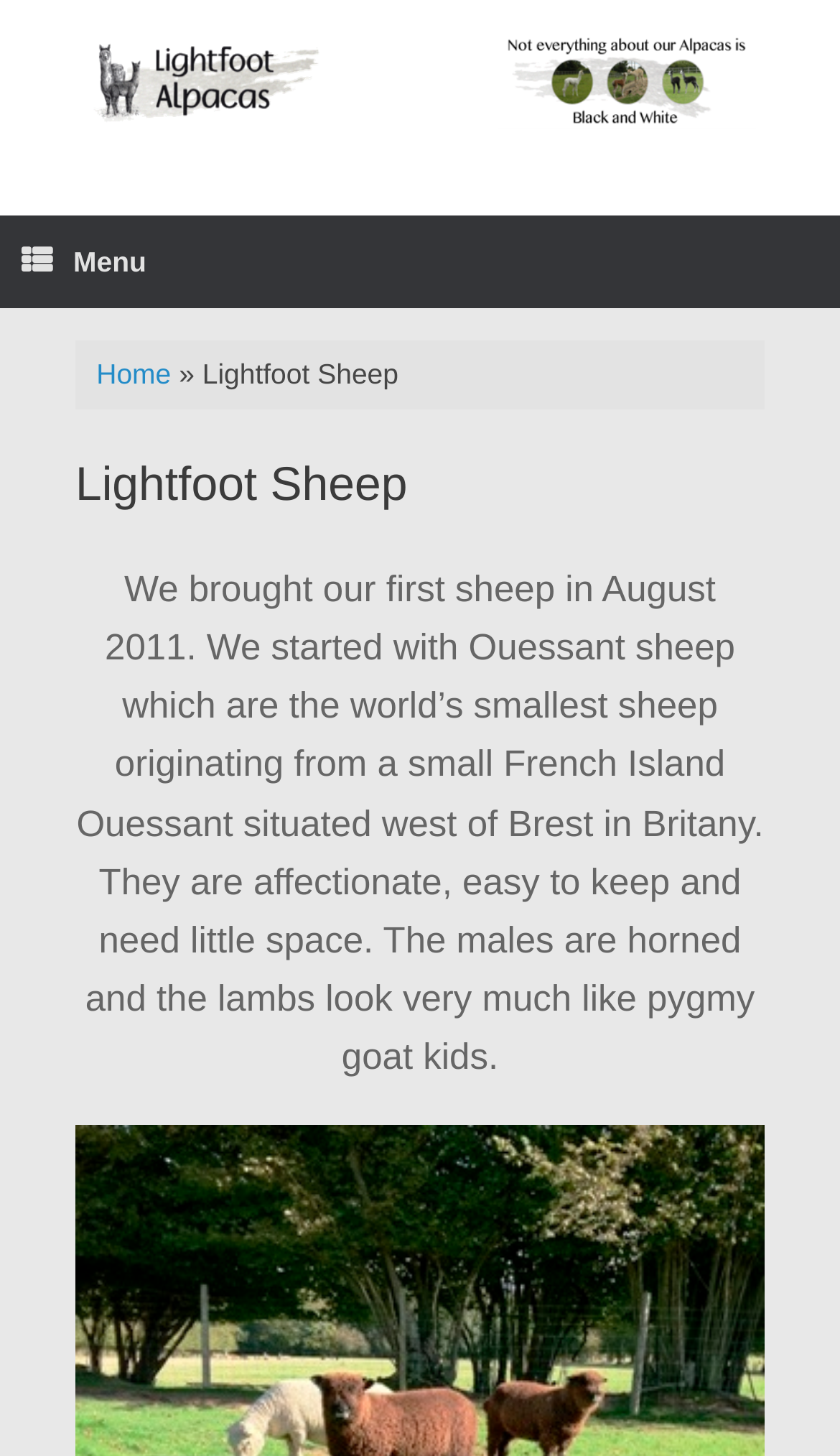Provide the bounding box coordinates of the HTML element this sentence describes: "title="Lightfoot Alpacas"". The bounding box coordinates consist of four float numbers between 0 and 1, i.e., [left, top, right, bottom].

[0.09, 0.015, 0.91, 0.088]